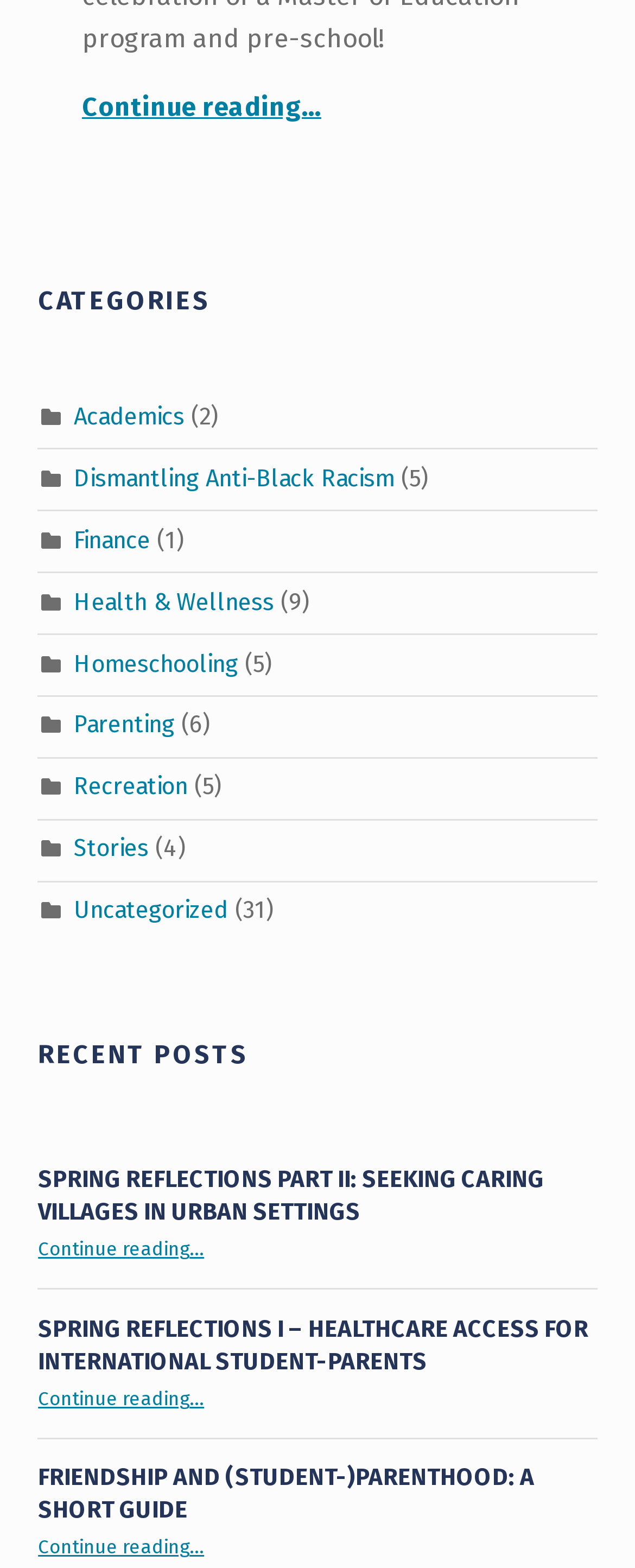What is the title of the first recent post?
Provide a fully detailed and comprehensive answer to the question.

I looked at the recent posts section and found the first article with a heading 'SPRING REFLECTIONS PART II: SEEKING CARING VILLAGES IN URBAN SETTINGS', so the title of the first recent post is 'SPRING REFLECTIONS PART II'.